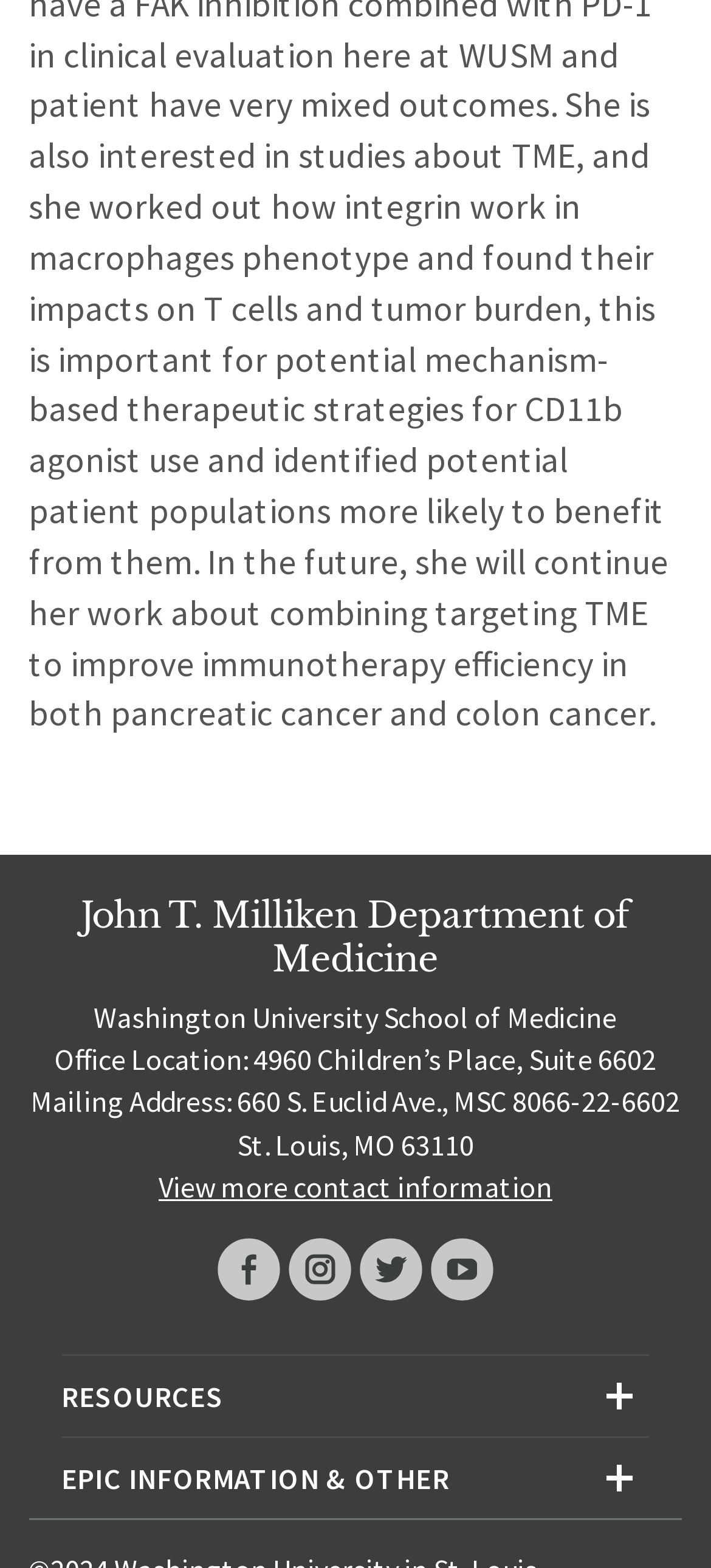What is the office location?
Based on the visual, give a brief answer using one word or a short phrase.

4960 Children’s Place, Suite 6602